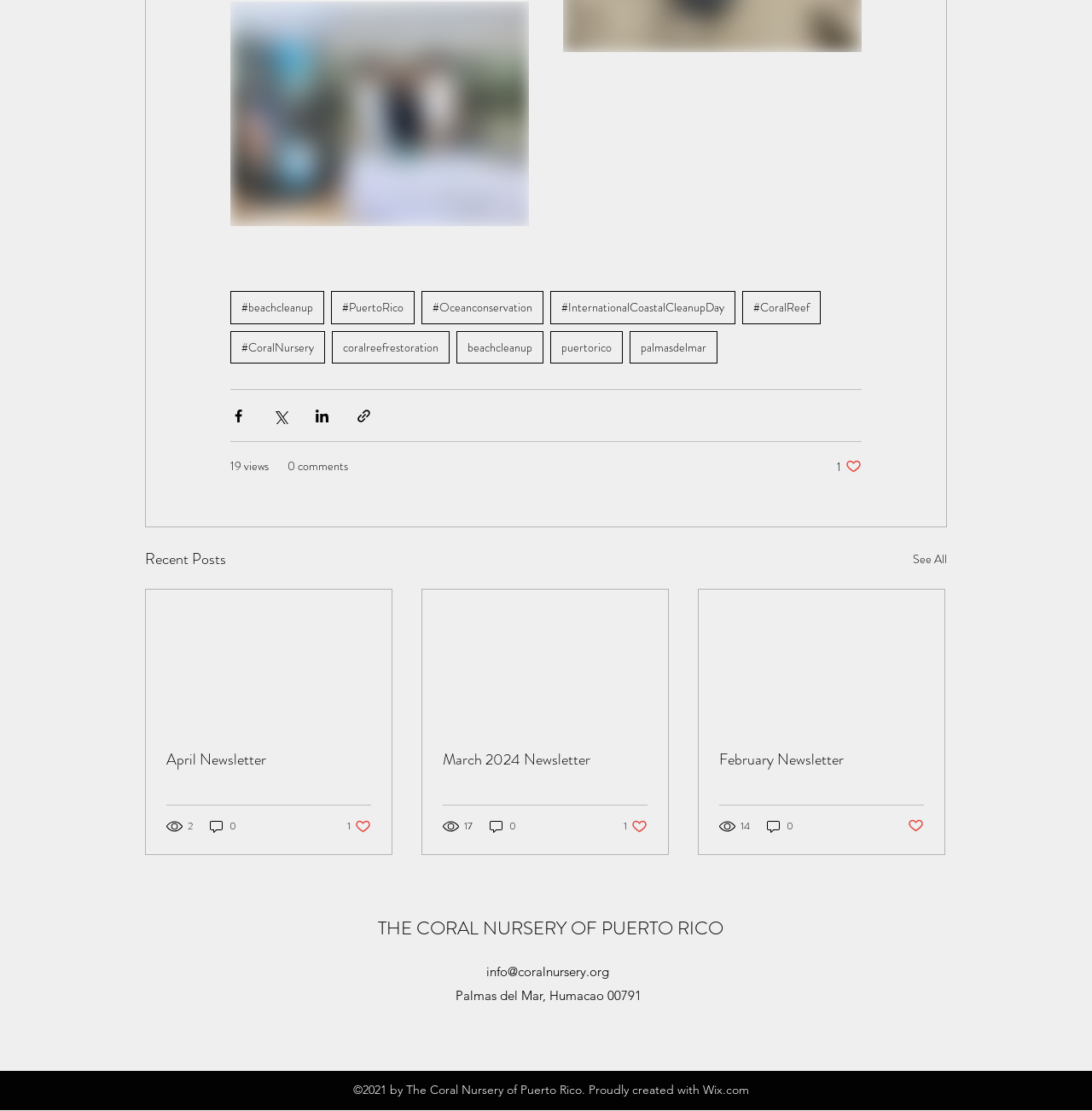Show me the bounding box coordinates of the clickable region to achieve the task as per the instruction: "visit Facebook page".

None